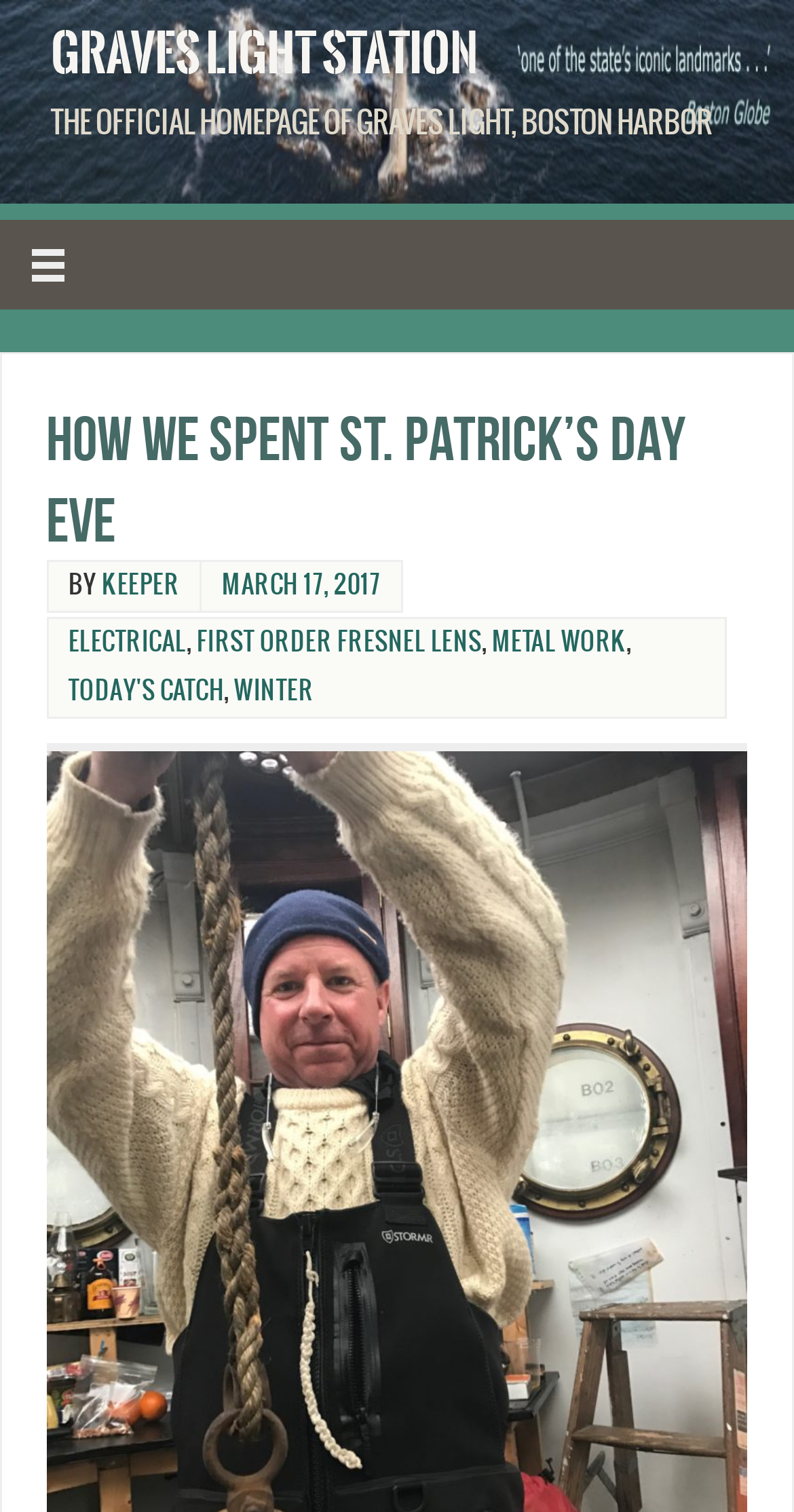Locate the bounding box coordinates of the area you need to click to fulfill this instruction: 'Read the article about How we spent St. Patrick’s Day Eve'. The coordinates must be in the form of four float numbers ranging from 0 to 1: [left, top, right, bottom].

[0.058, 0.264, 0.942, 0.371]